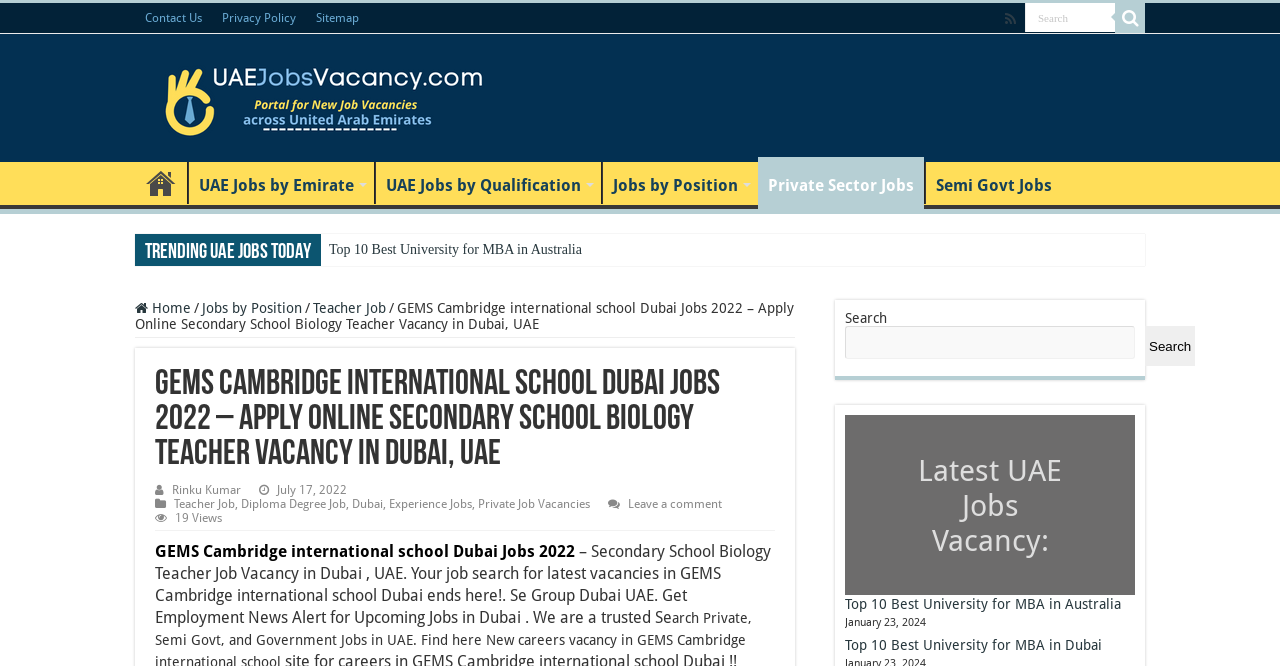Determine the main heading of the webpage and generate its text.

GEMS Cambridge international school Dubai Jobs 2022 – Apply Online Secondary School Biology Teacher Vacancy in Dubai, UAE